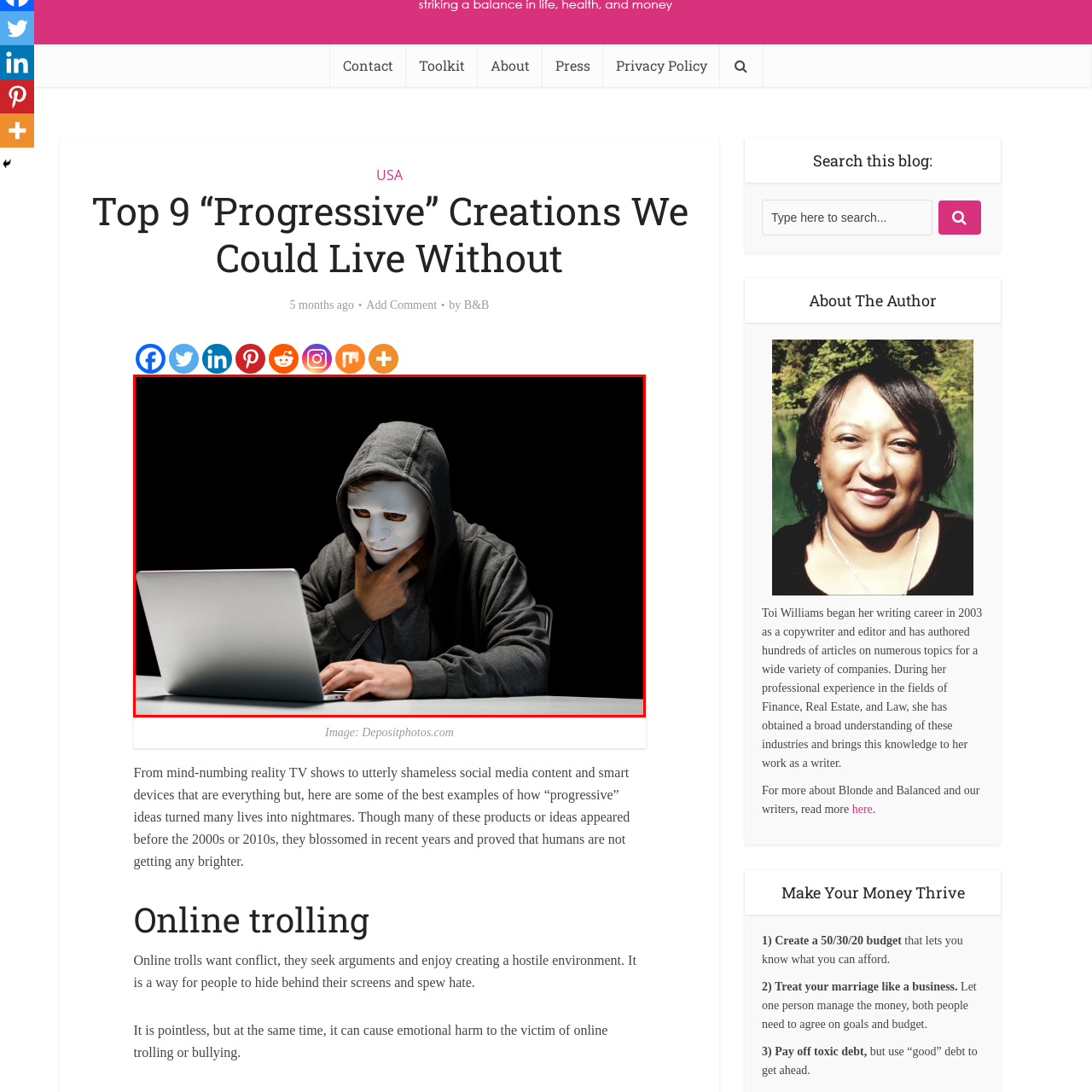Create an extensive description for the image inside the red frame.

The image depicts a figure wearing a gray hoodie and a white mask, intently focused on a laptop screen. With one hand resting thoughtfully on their chin, and the other positioned over the keyboard, the person embodies the archetype of an online troll or hacker, evoking themes of anonymity and digital intrigue. The stark black background enhances the mysterious atmosphere, emphasizing the isolation and secrecy often associated with online activities. This visual representation aligns with discussions about online trolling, where individuals may hide behind screens to engage in confrontational or hostile behavior, illustrating the darker side of internet interactions.